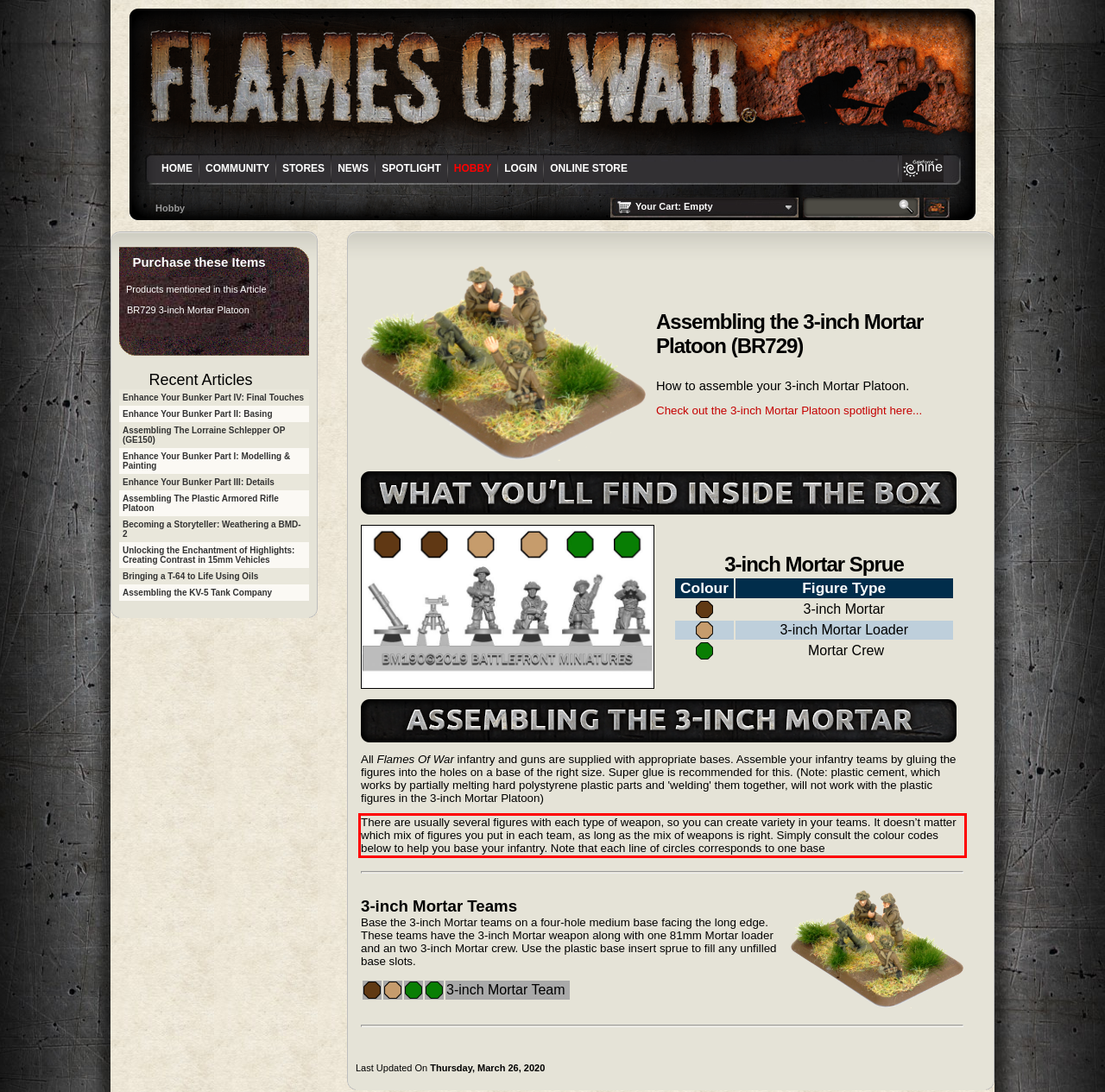Analyze the webpage screenshot and use OCR to recognize the text content in the red bounding box.

There are usually several figures with each type of weapon, so you can create variety in your teams. It doesn’t matter which mix of figures you put in each team, as long as the mix of weapons is right. Simply consult the colour codes below to help you base your infantry. Note that each line of circles corresponds to one base